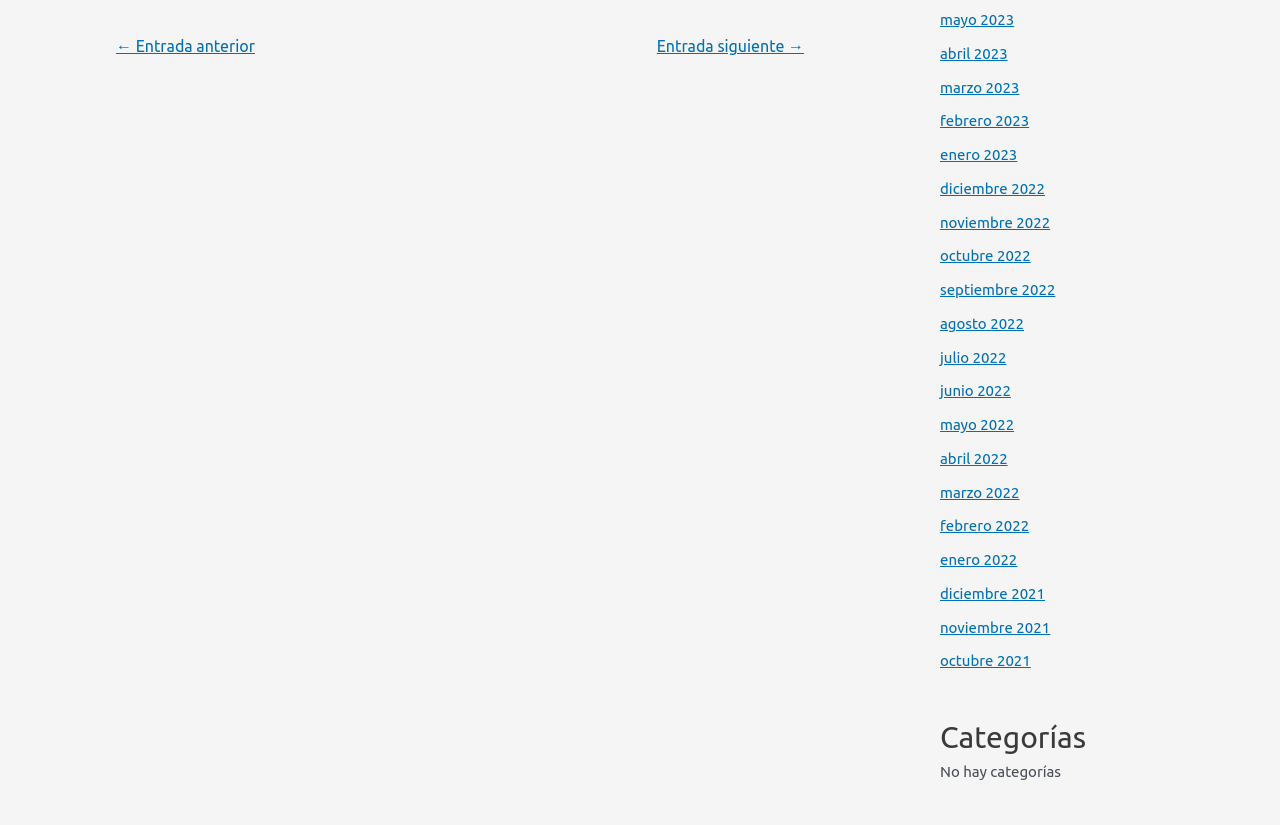Please identify the bounding box coordinates of the element I should click to complete this instruction: 'go to next entry'. The coordinates should be given as four float numbers between 0 and 1, like this: [left, top, right, bottom].

[0.494, 0.036, 0.647, 0.081]